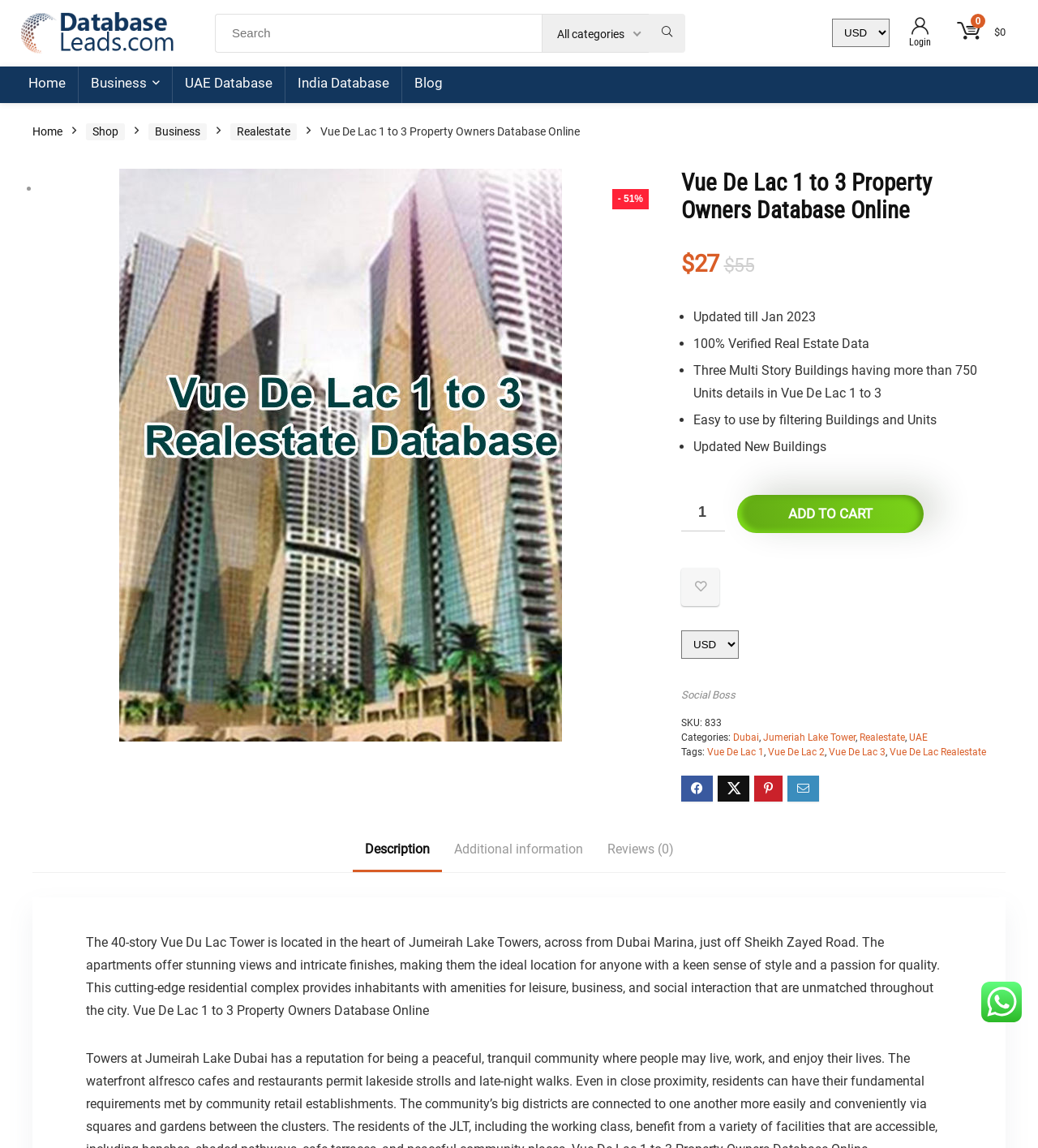Provide a thorough and detailed response to the question by examining the image: 
What is the purpose of the search bar?

The search bar is located at the top of the webpage, and it has a placeholder text 'Search for:' and a button labeled 'Search'. This suggests that the search bar is intended for users to search for property owners in the Vue De Lac 1 to 3 database.